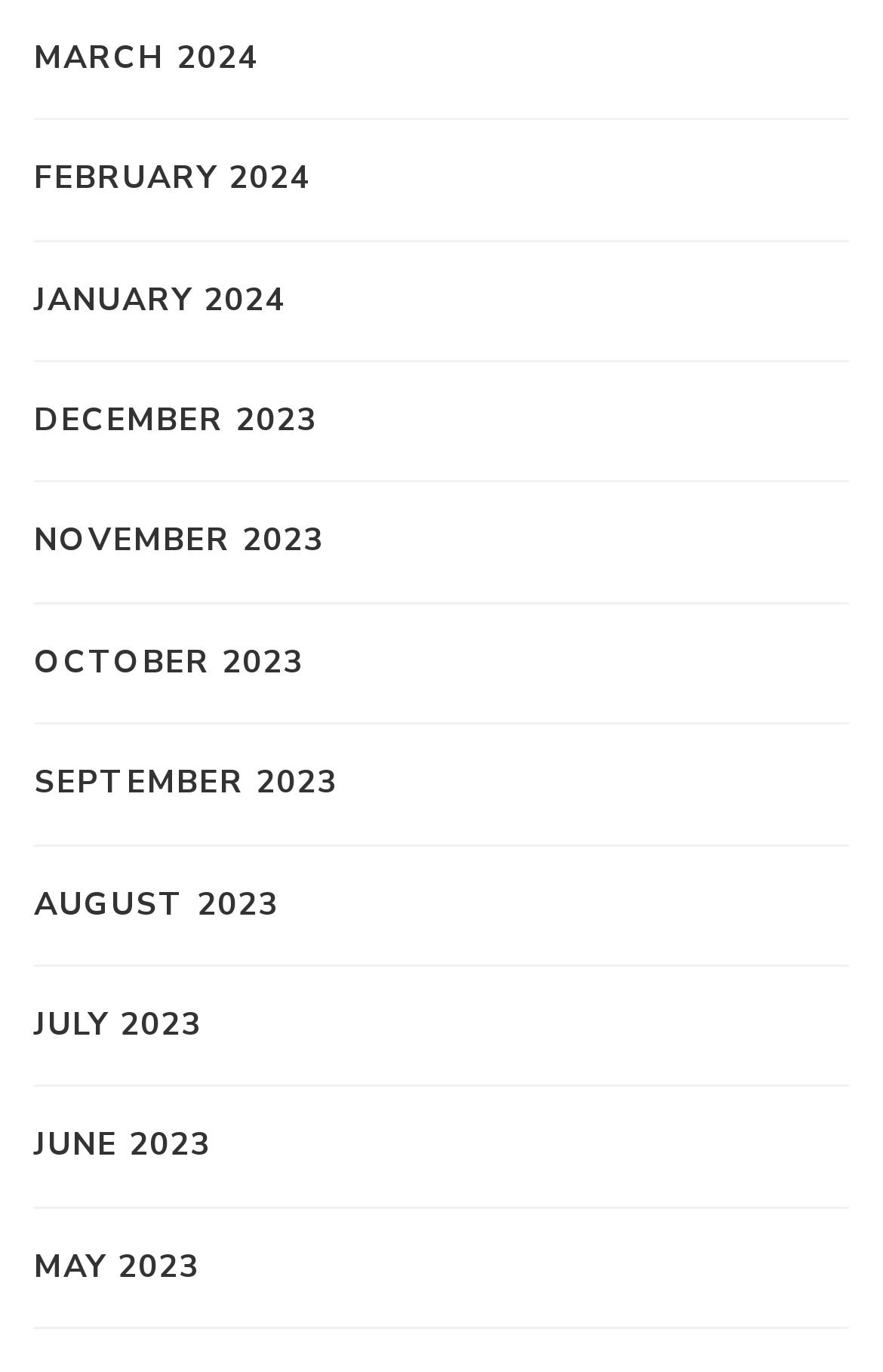With reference to the screenshot, provide a detailed response to the question below:
What is the earliest month listed?

By examining the list of links, I found that the earliest month listed is DECEMBER 2023, which is the fourth link from the top.